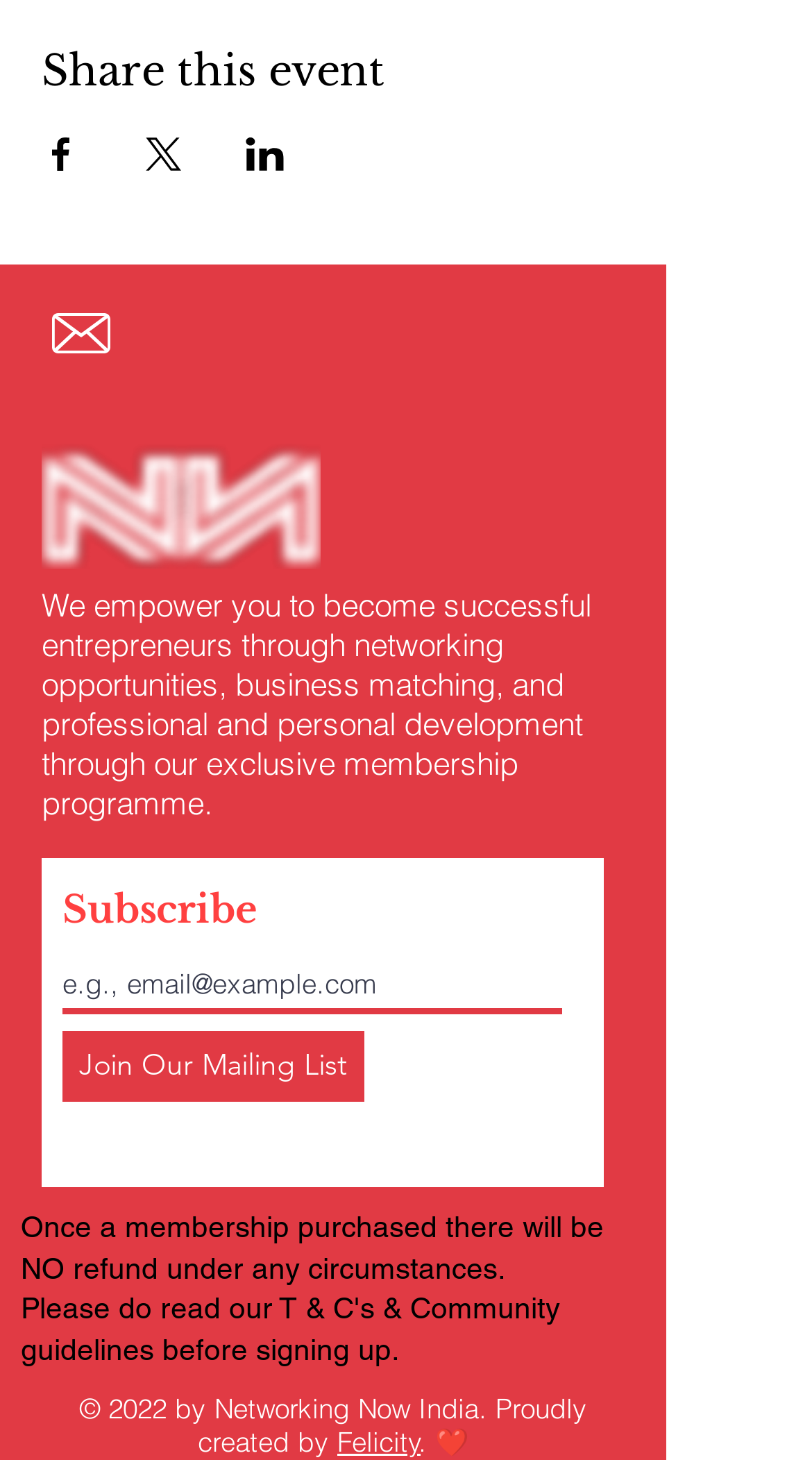Locate the bounding box coordinates of the element that should be clicked to execute the following instruction: "Visit Instagram".

None